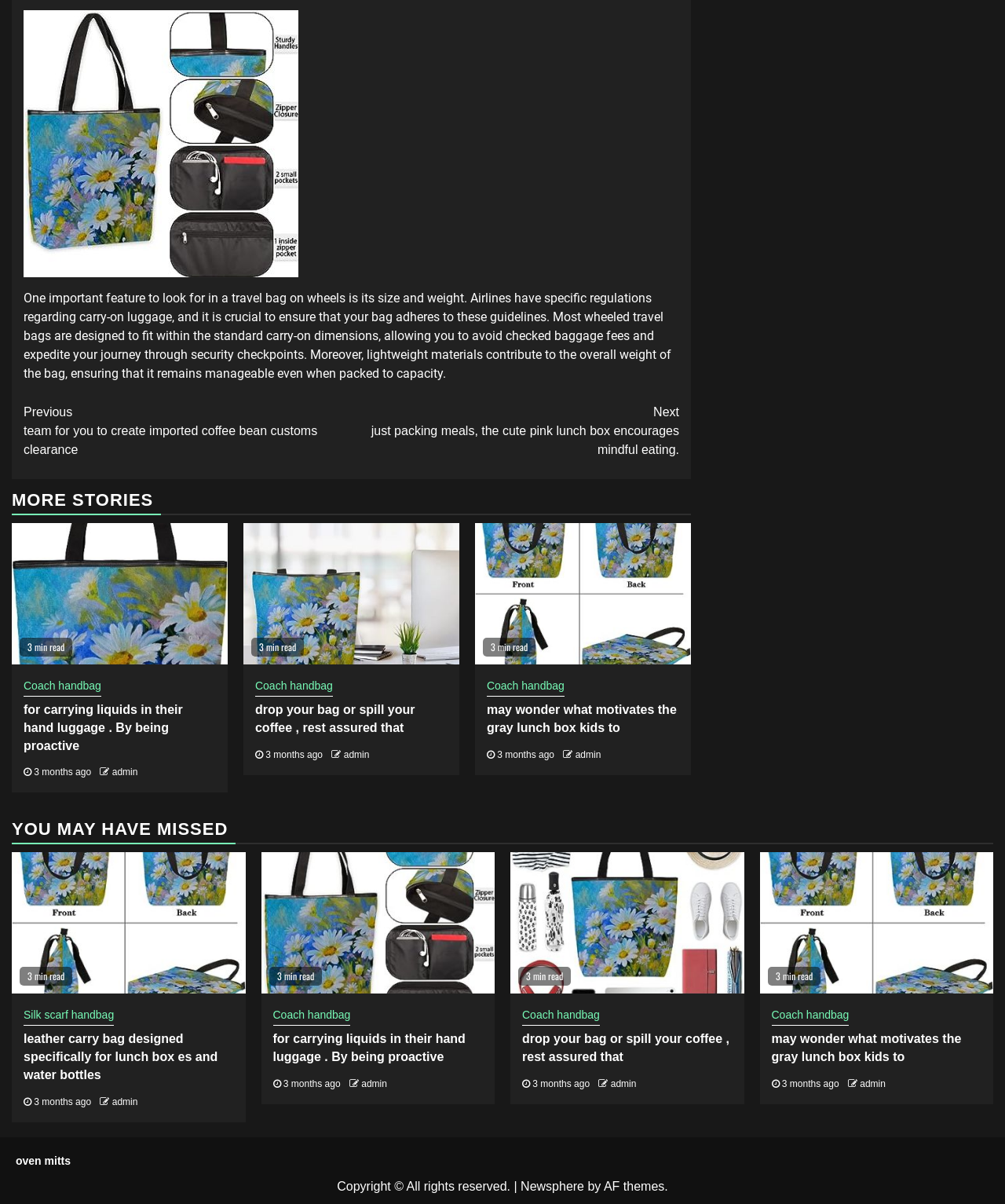Find and specify the bounding box coordinates that correspond to the clickable region for the instruction: "Read about Lido Pimienta".

None